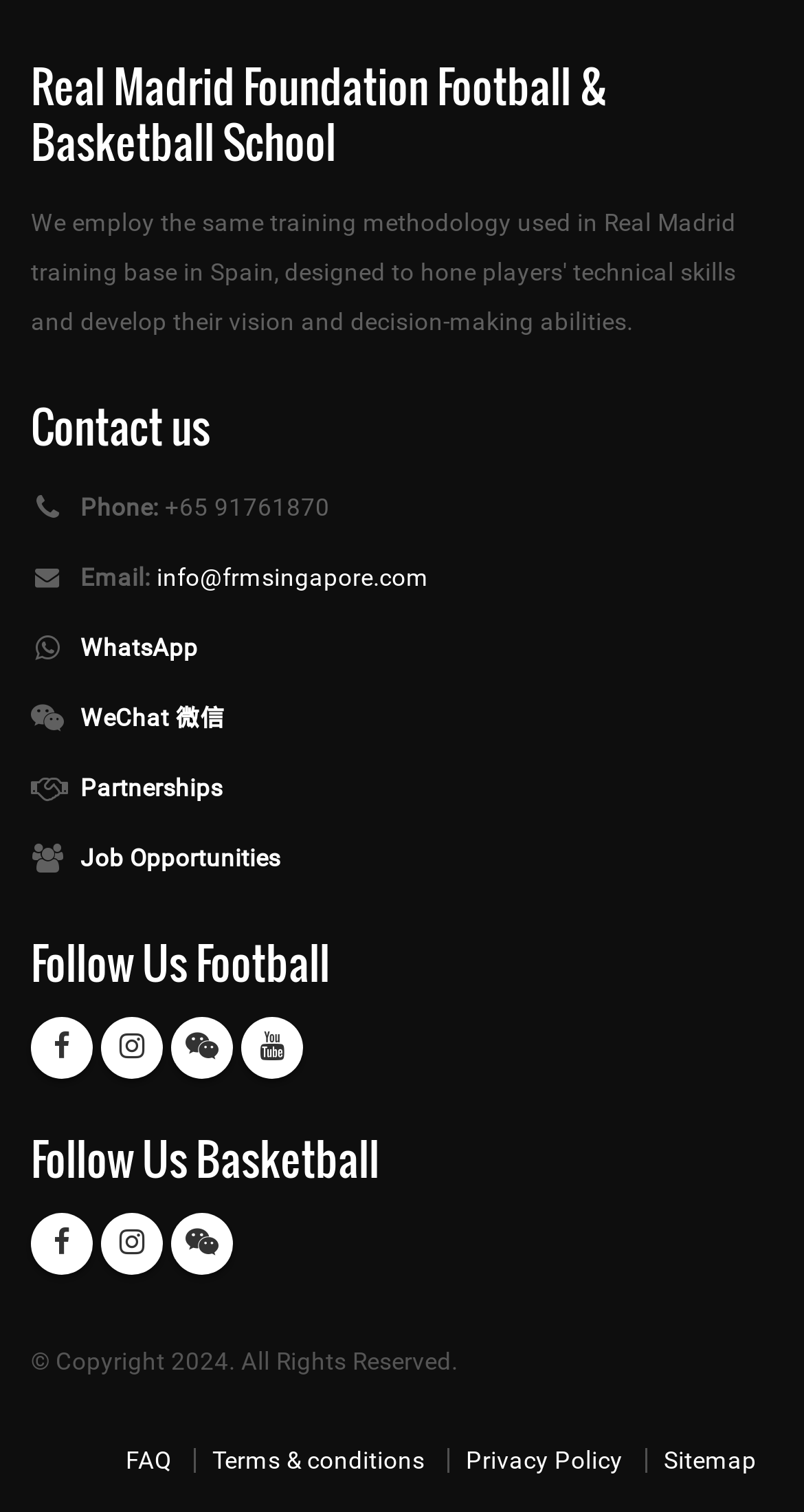Identify the bounding box coordinates for the UI element described as: "WeChat 微信". The coordinates should be provided as four floats between 0 and 1: [left, top, right, bottom].

[0.1, 0.465, 0.279, 0.485]